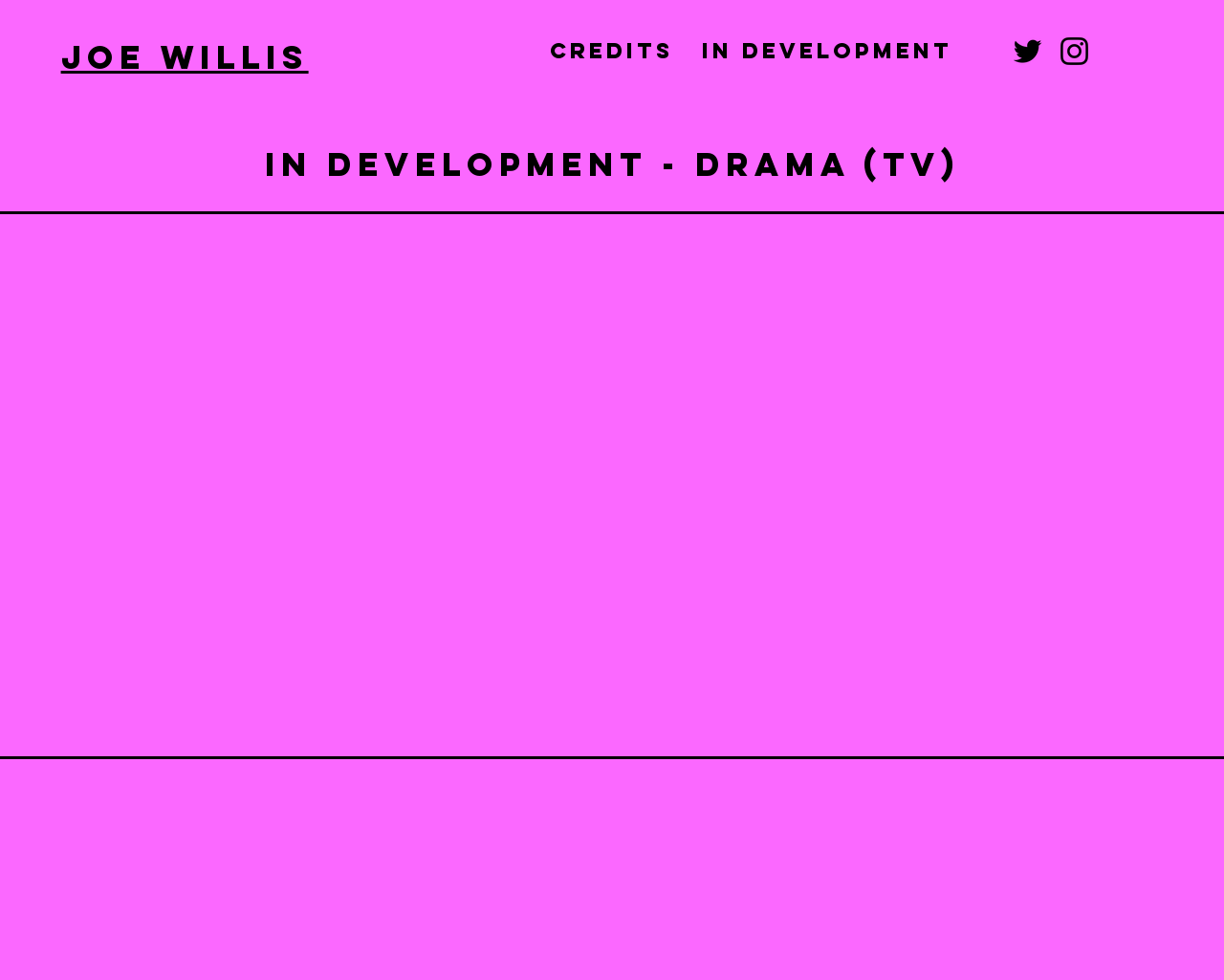Locate the bounding box of the UI element described by: "In Development" in the given webpage screenshot.

[0.562, 0.033, 0.79, 0.071]